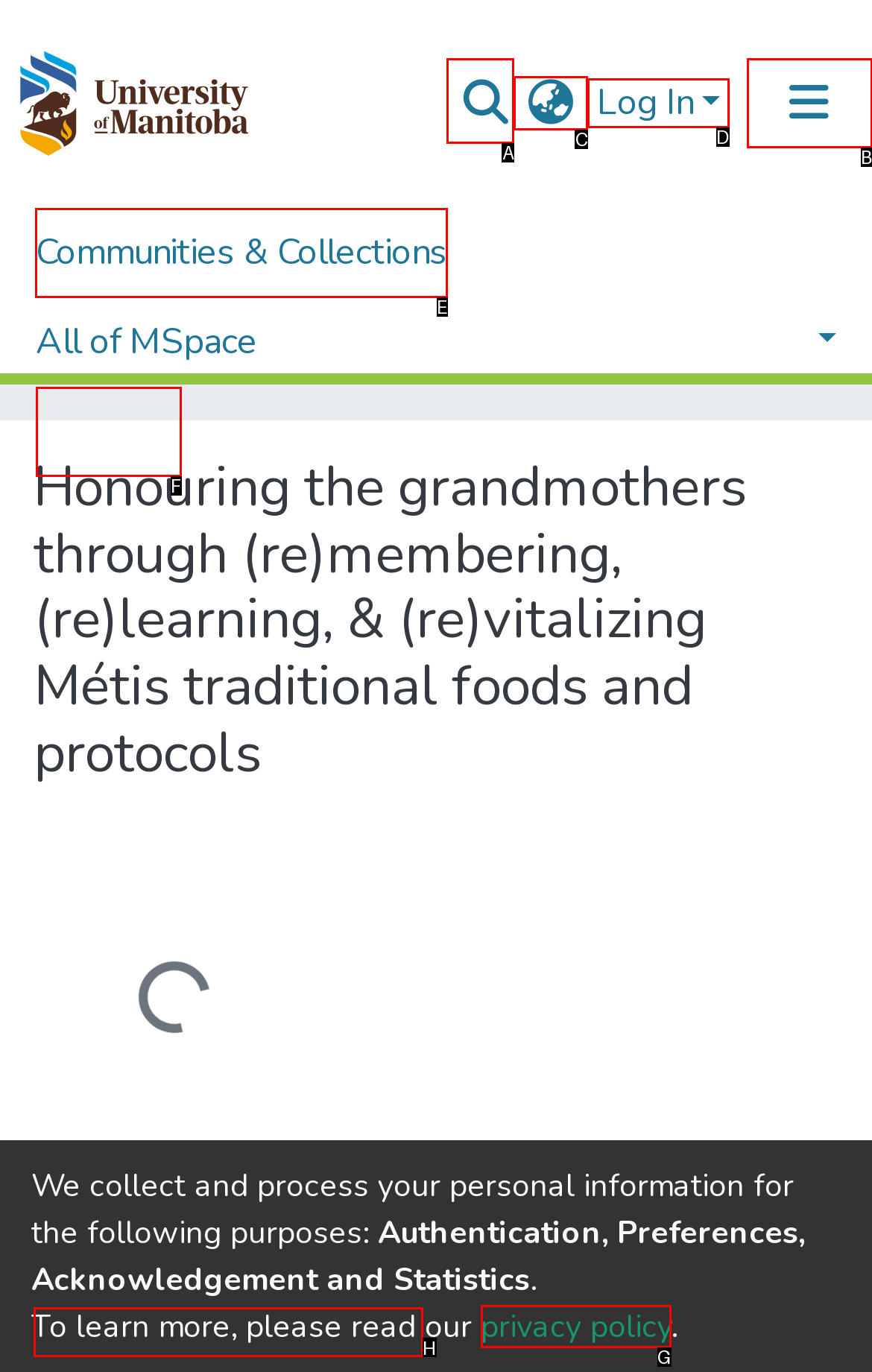Identify the appropriate lettered option to execute the following task: View the communities and collections
Respond with the letter of the selected choice.

E